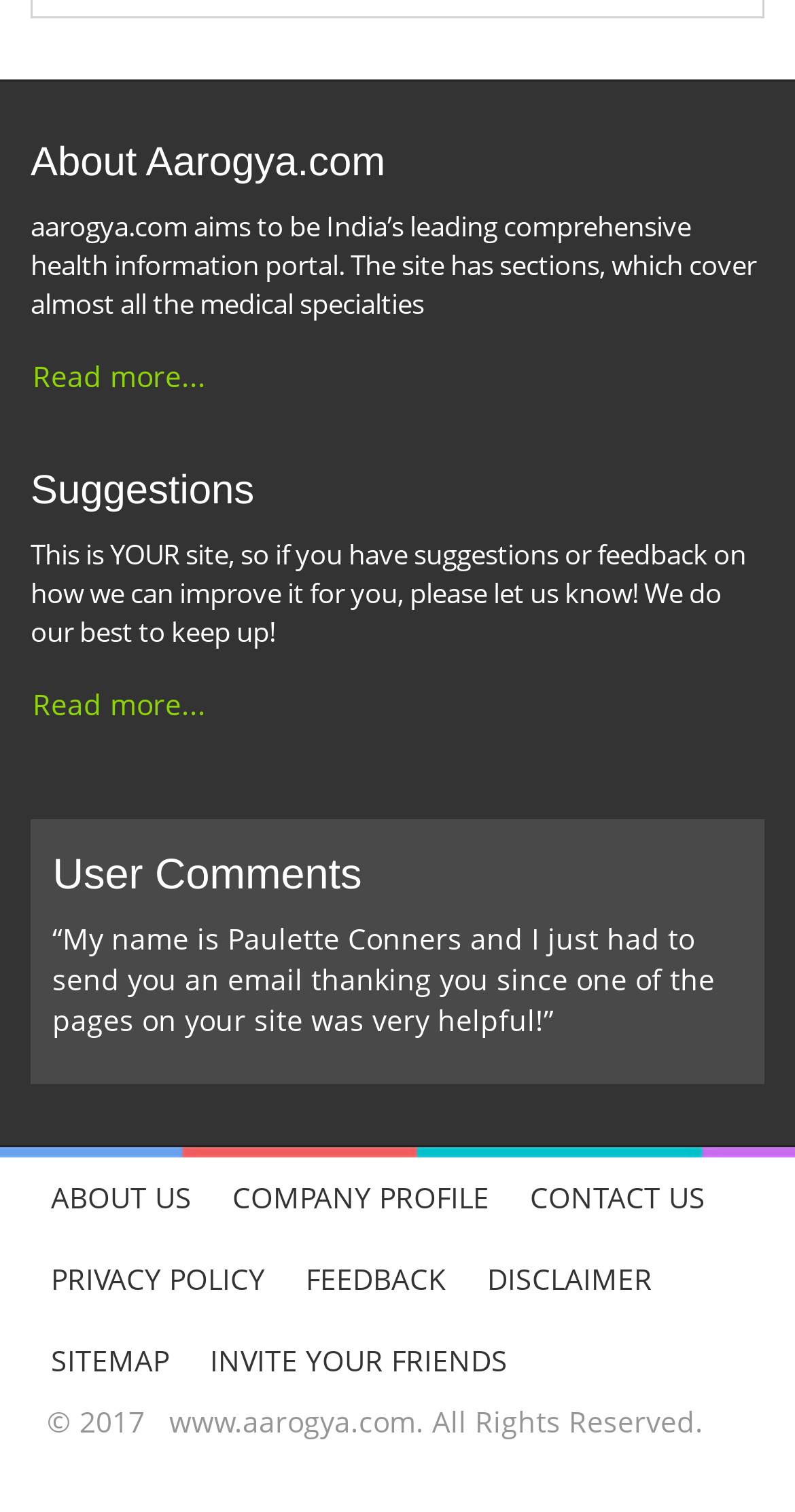Locate the bounding box of the user interface element based on this description: "Feedback".

[0.359, 0.819, 0.587, 0.873]